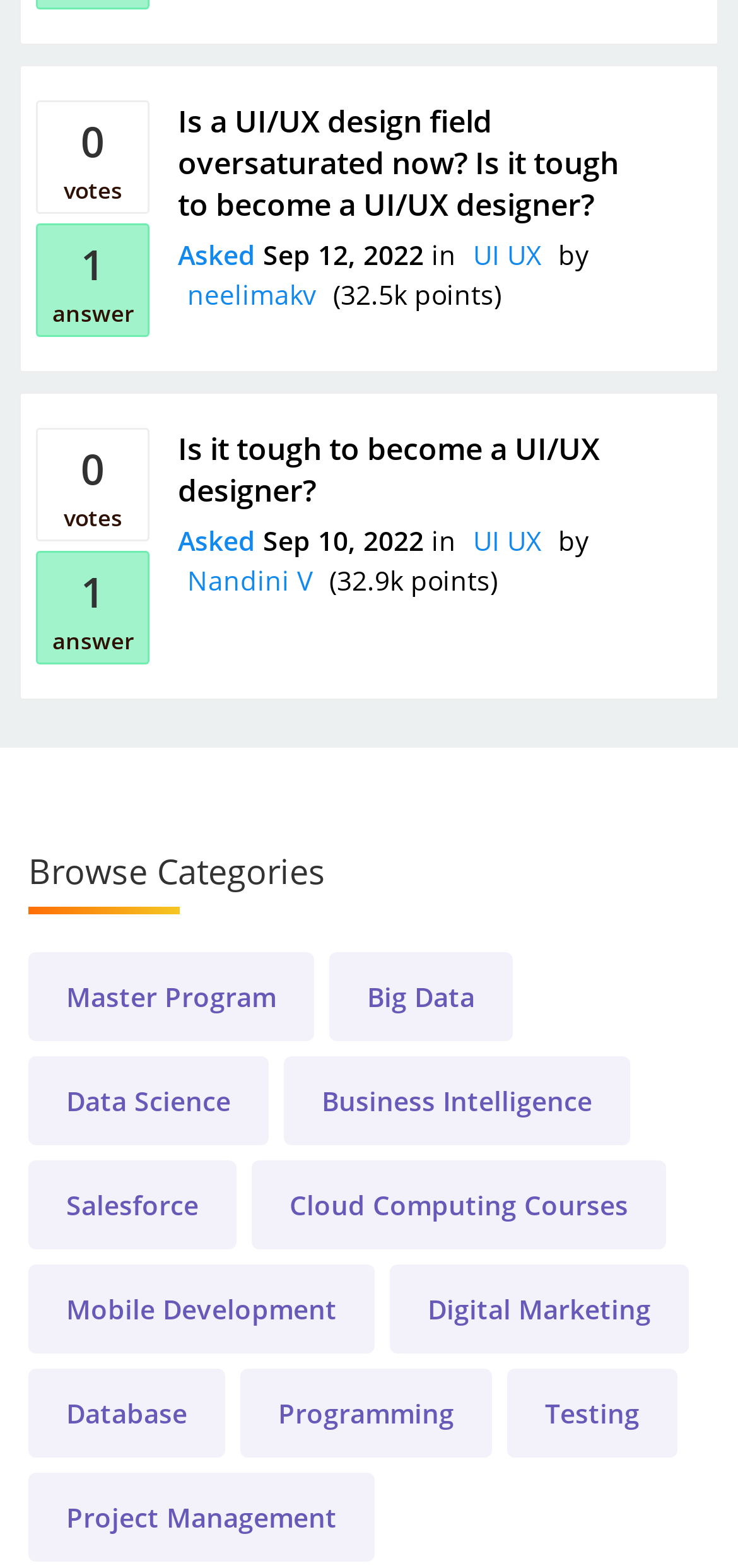Please find the bounding box coordinates of the clickable region needed to complete the following instruction: "View the profile of user 'neelimakv'". The bounding box coordinates must consist of four float numbers between 0 and 1, i.e., [left, top, right, bottom].

[0.241, 0.176, 0.441, 0.199]